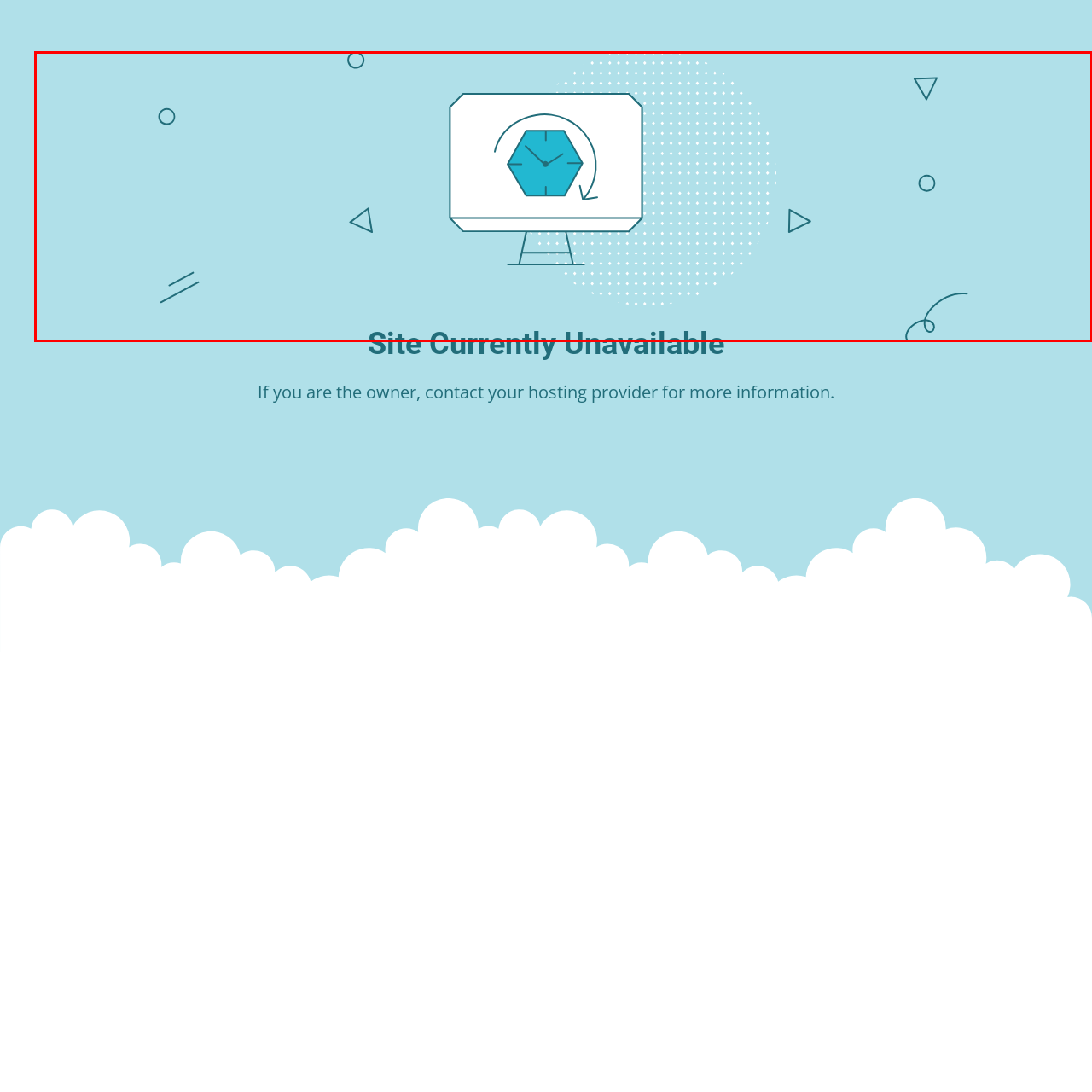Look at the image marked by the red box and respond with a single word or phrase: What is displayed in the center of the image?

A stylized illustration of a computer monitor